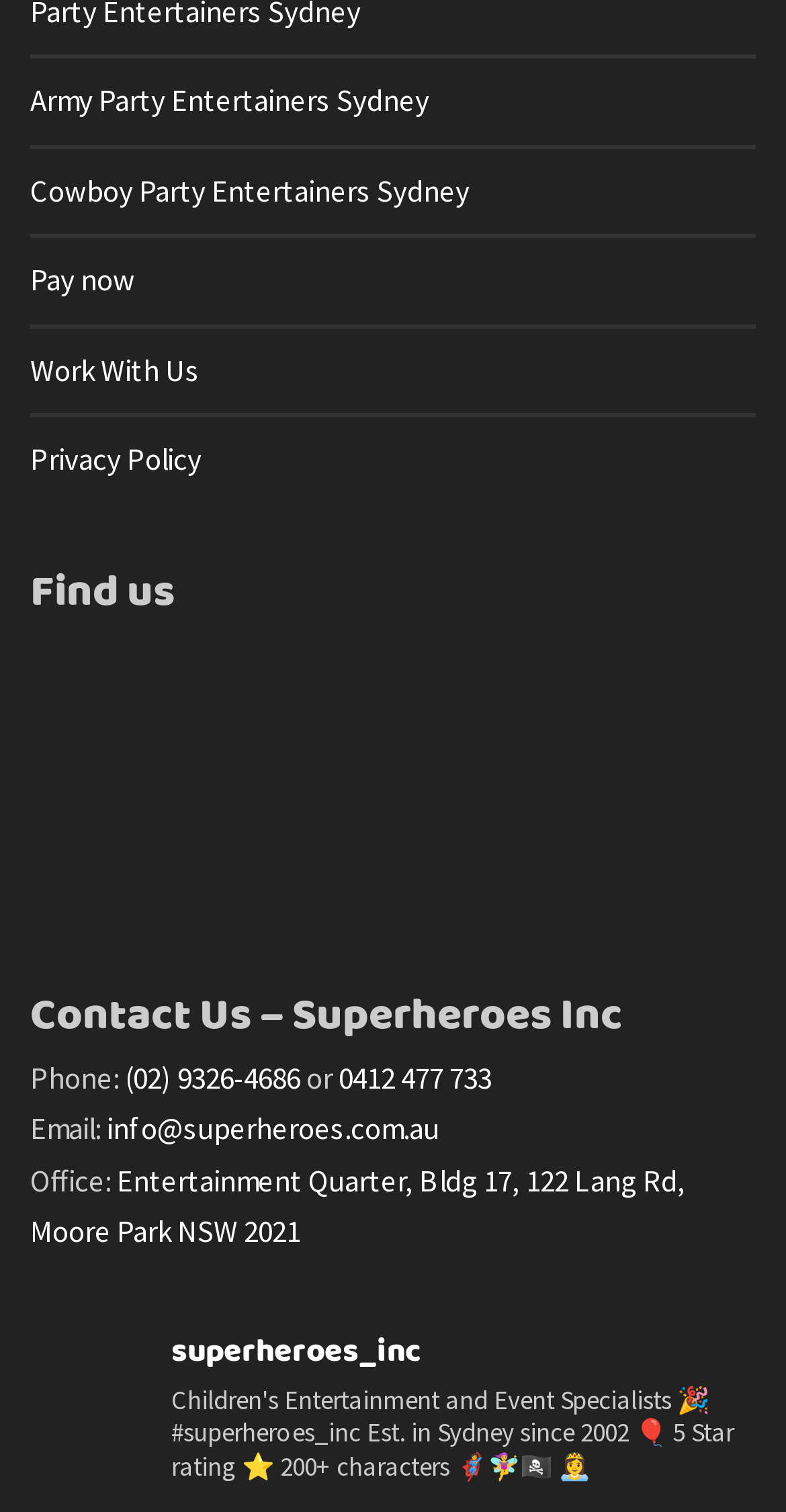Using the webpage screenshot and the element description Cowboy Party Entertainers Sydney, determine the bounding box coordinates. Specify the coordinates in the format (top-left x, top-left y, bottom-right x, bottom-right y) with values ranging from 0 to 1.

[0.038, 0.098, 0.962, 0.155]